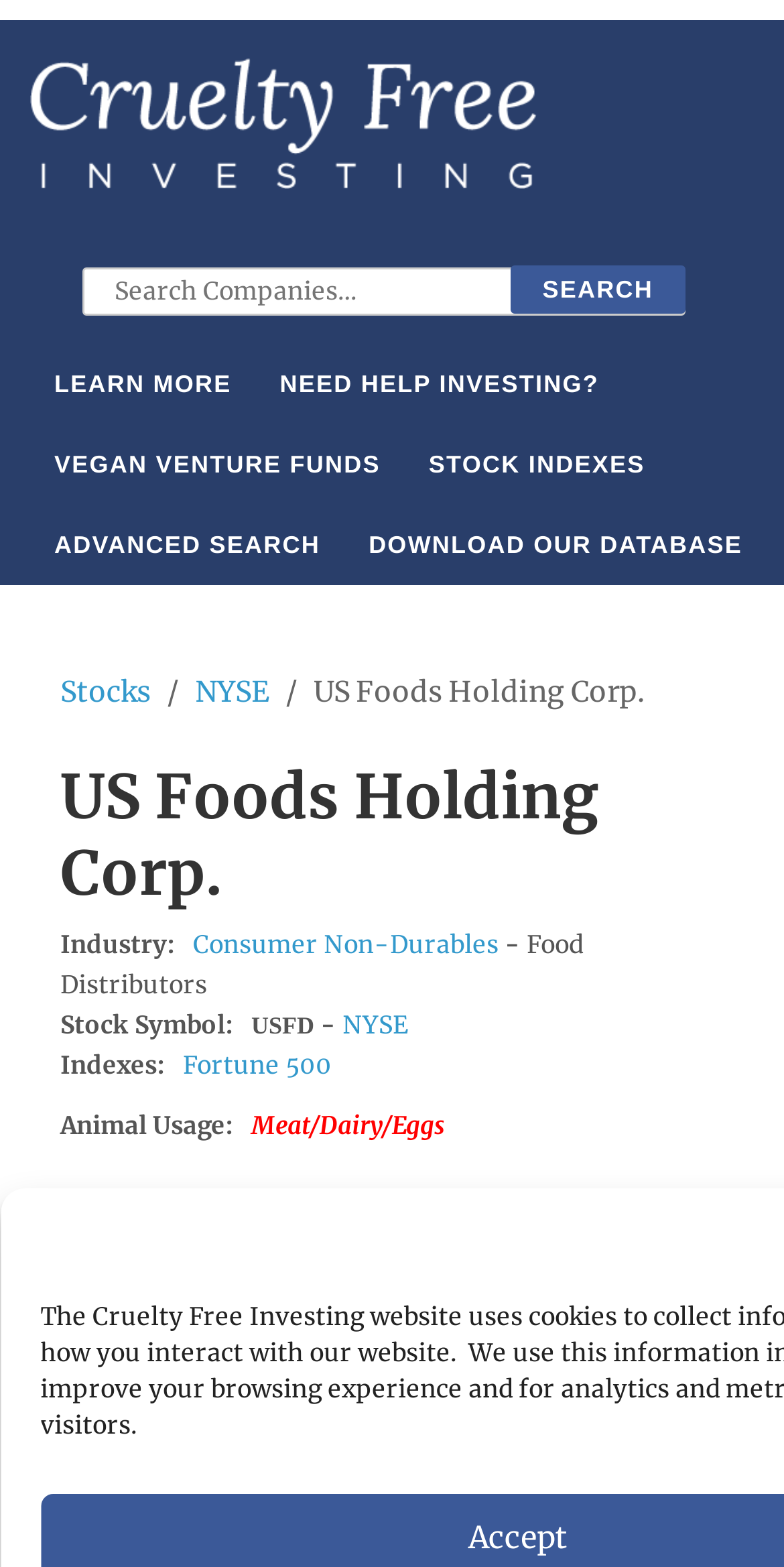Why is US Foods Holding Corp. on the Cruelty Free Investing animal use list?
Please provide a single word or phrase as the answer based on the screenshot.

Products contain meat, dairy and other animal products